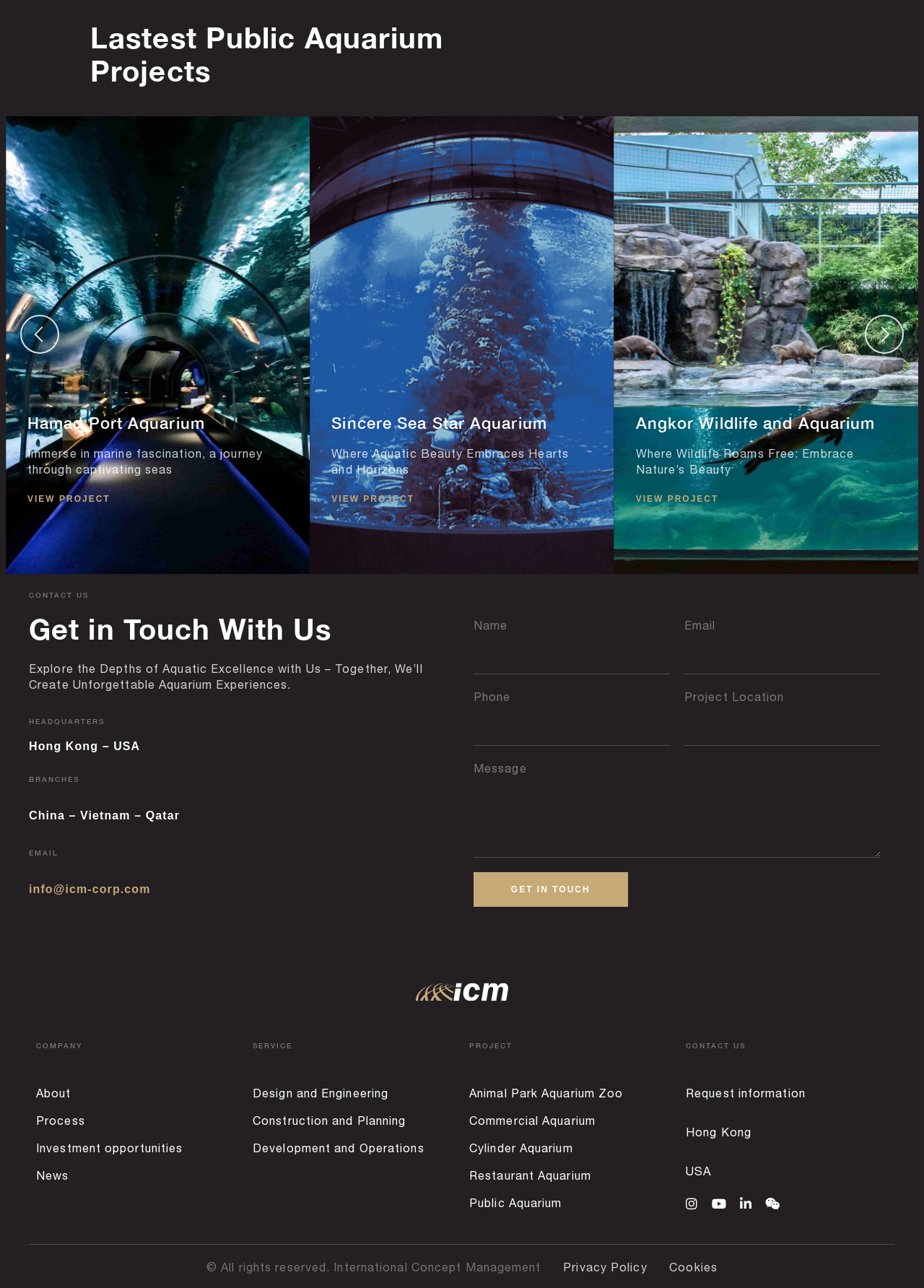Identify the bounding box coordinates for the element that needs to be clicked to fulfill this instruction: "Explore the company's headquarters". Provide the coordinates in the format of four float numbers between 0 and 1: [left, top, right, bottom].

[0.031, 0.575, 0.152, 0.584]